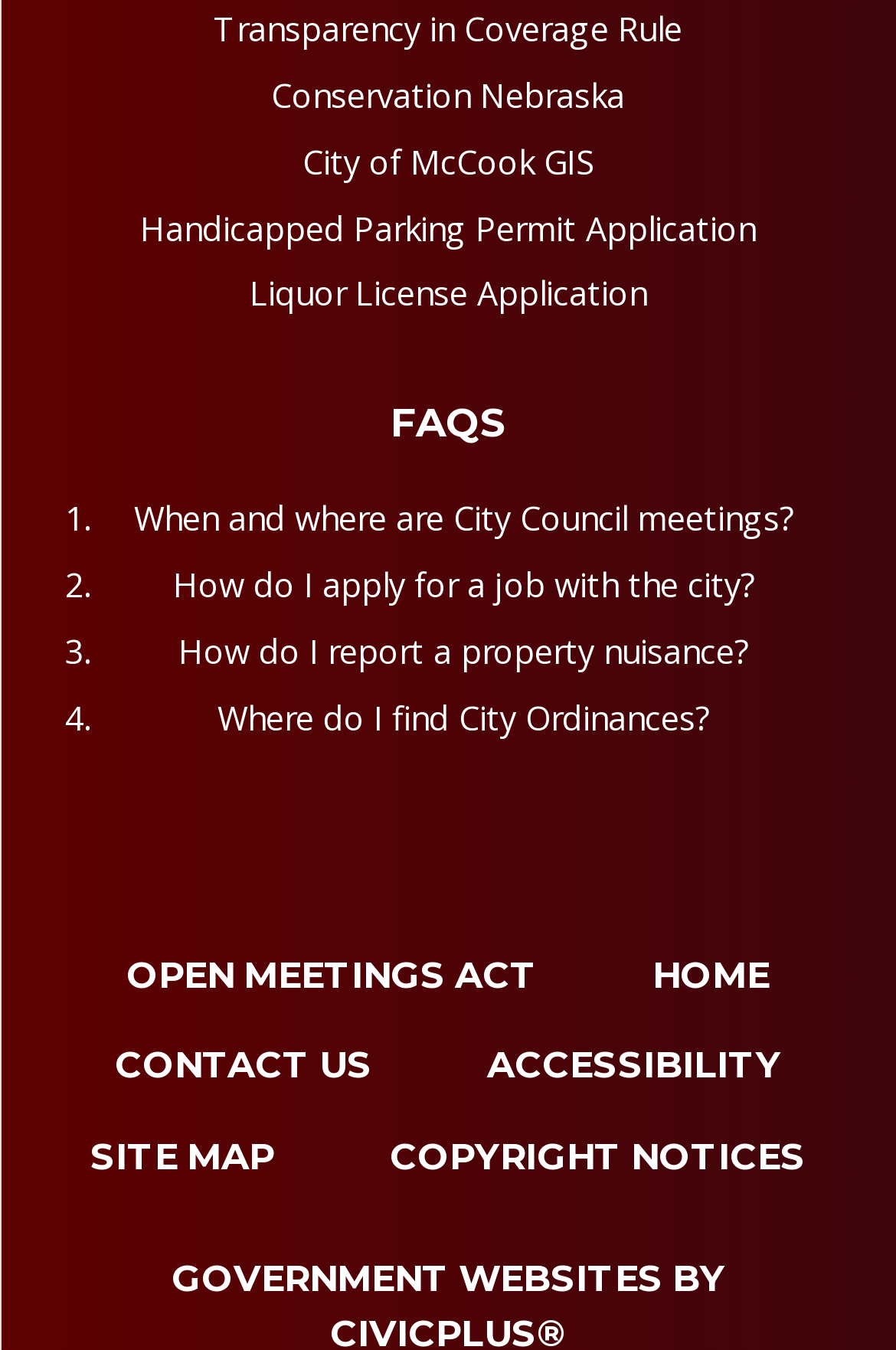Find the bounding box of the UI element described as follows: "[Aptos Foundation Forum ]".

None